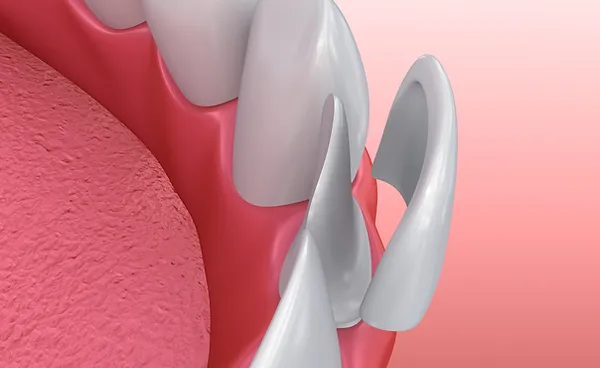What is a benefit of porcelain veneers compared to other materials?
Use the screenshot to answer the question with a single word or phrase.

Resistance to staining